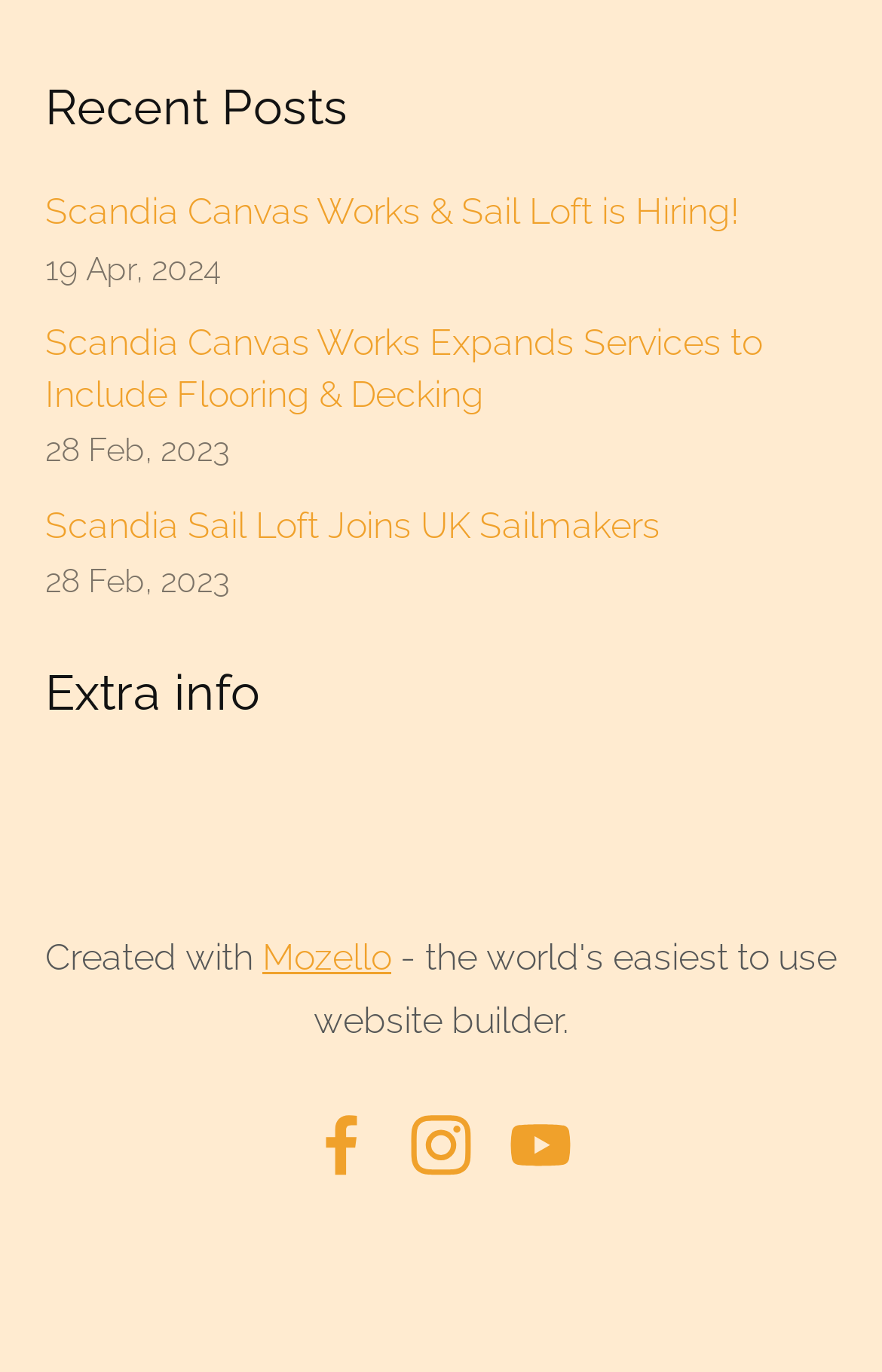What is the title of the first post?
Please answer the question with a single word or phrase, referencing the image.

Scandia Canvas Works & Sail Loft is Hiring!